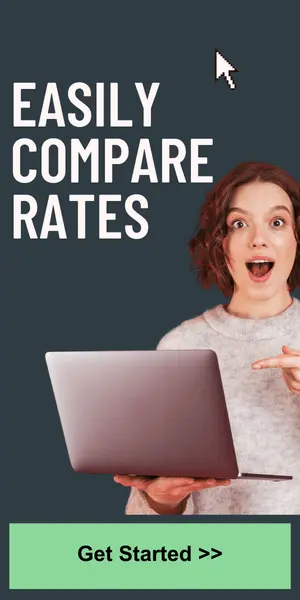Describe the important features and context of the image with as much detail as possible.

The image showcases a young woman with a surprised and enthusiastic expression, holding a laptop in front of her. She appears to be encouraging viewers to take action regarding comparing rates. The background is a dark hue that makes her and the laptop stand out prominently. Overlaying the image are bold, white letters that read, "EASILY COMPARE RATES," emphasizing the simplicity and effectiveness of the service being promoted. Below her, there is a green button with the text "Get Started >>," inviting potential customers to engage with the service offered. This visual emphasizes user-friendliness and an approachable attitude toward finding the best electricity rates, particularly for those in Pearland seeking competitive options.